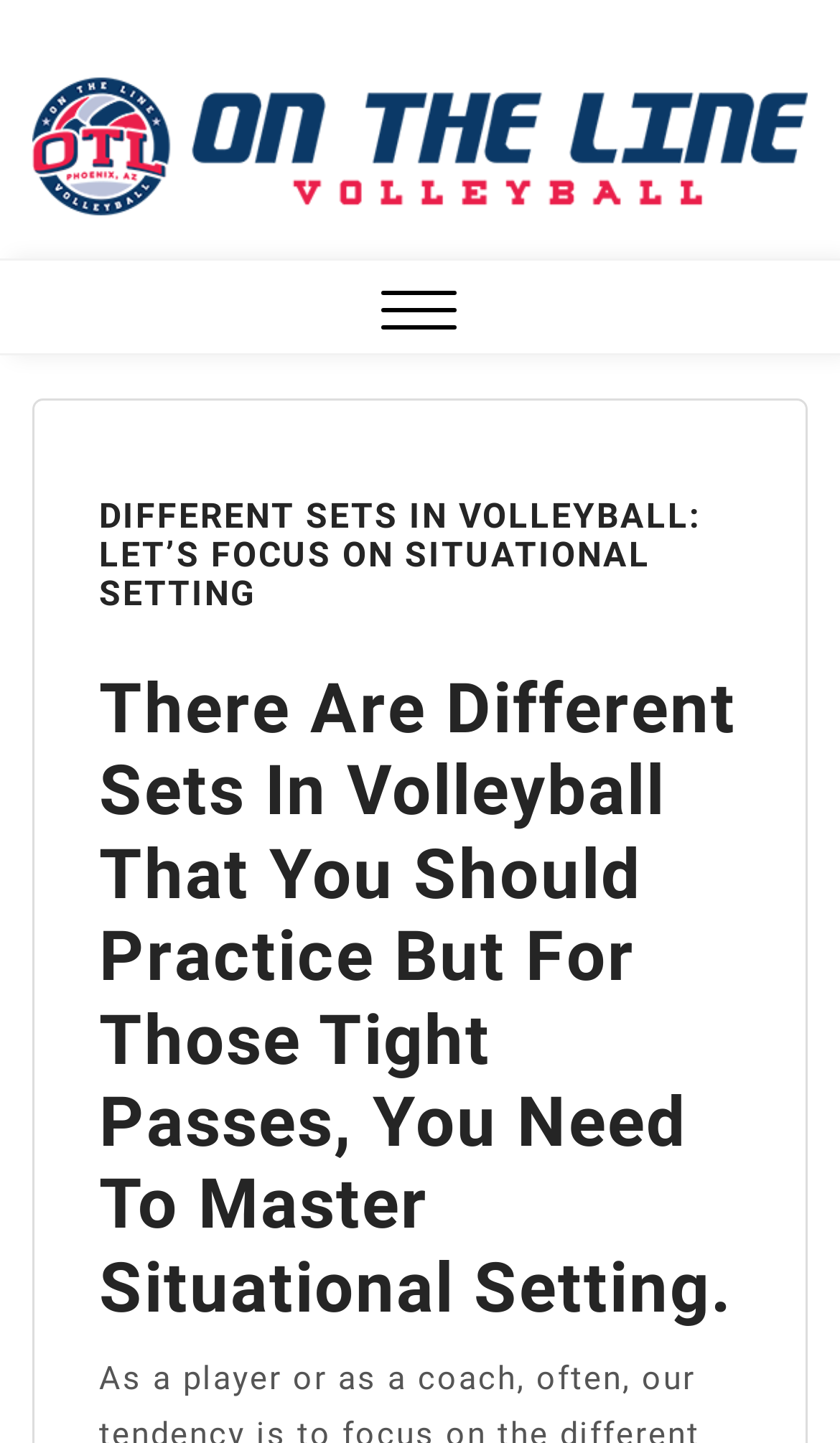Your task is to extract the text of the main heading from the webpage.

DIFFERENT SETS IN VOLLEYBALL: LET’S FOCUS ON SITUATIONAL SETTING